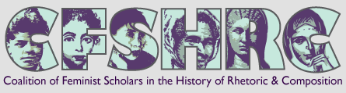What is the purpose of the image?
Please provide a comprehensive answer based on the details in the screenshot.

The caption describes the image as a powerful emblem for the coalition's mission to support and uplift women's contributions in the study of rhetoric and composition. This suggests that the image is intended to represent the organization's values and goals.